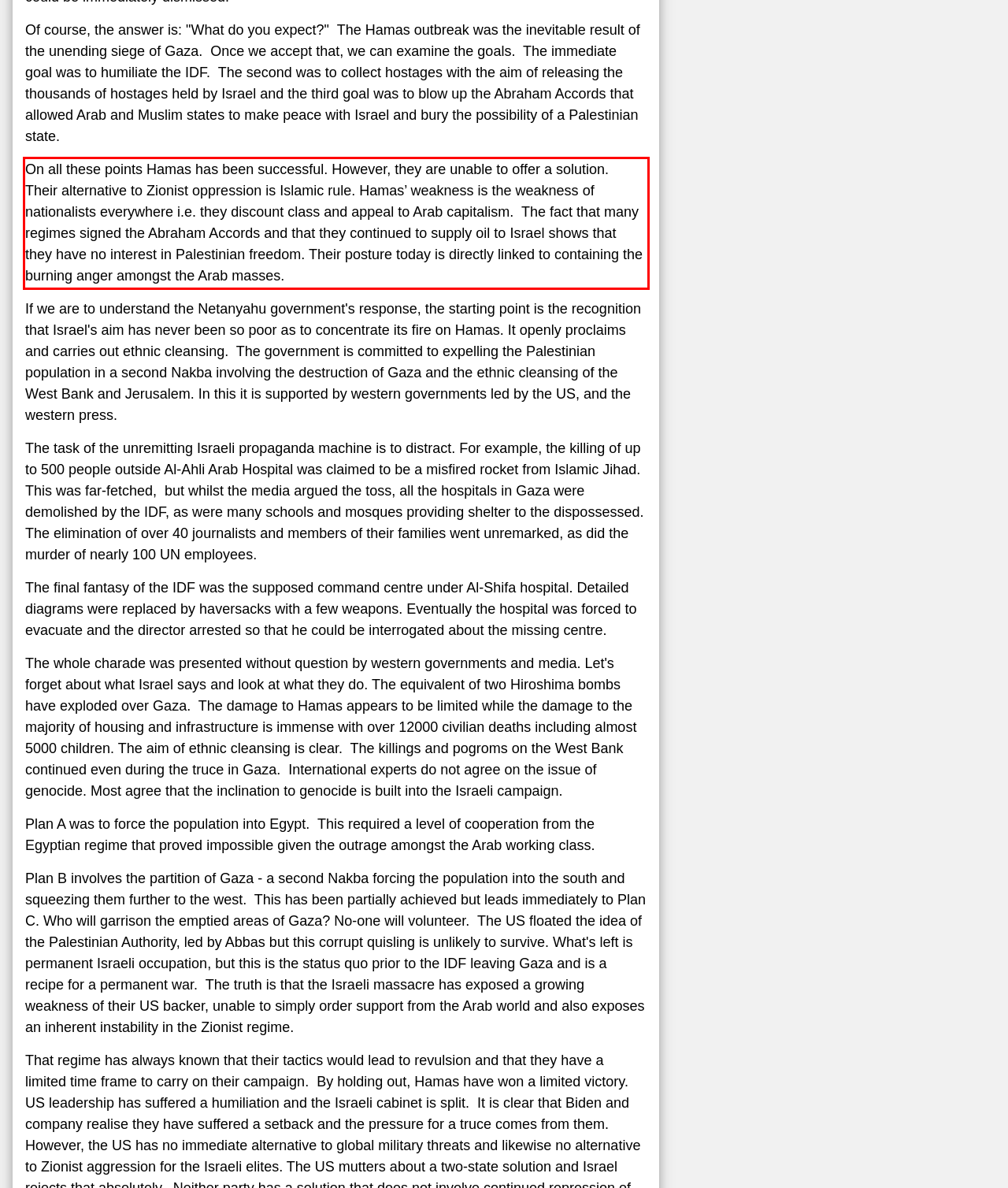Examine the webpage screenshot, find the red bounding box, and extract the text content within this marked area.

On all these points Hamas has been successful. However, they are unable to offer a solution. Their alternative to Zionist oppression is Islamic rule. Hamas’ weakness is the weakness of nationalists everywhere i.e. they discount class and appeal to Arab capitalism. The fact that many regimes signed the Abraham Accords and that they continued to supply oil to Israel shows that they have no interest in Palestinian freedom. Their posture today is directly linked to containing the burning anger amongst the Arab masses.